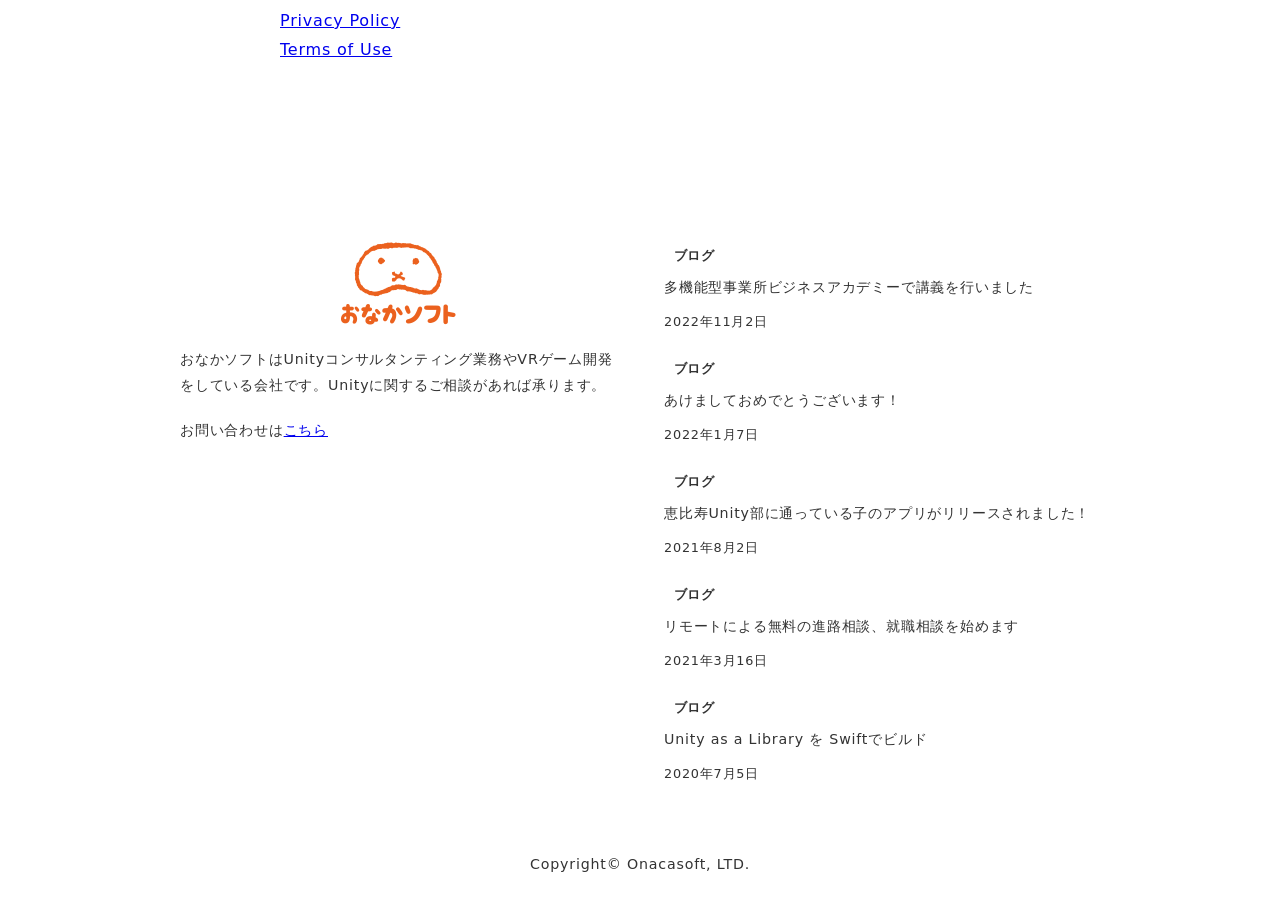What is the copyright information?
Please interpret the details in the image and answer the question thoroughly.

The copyright information is mentioned in the StaticText element at the bottom of the page, which states 'Copyright© Onacasoft, LTD.'